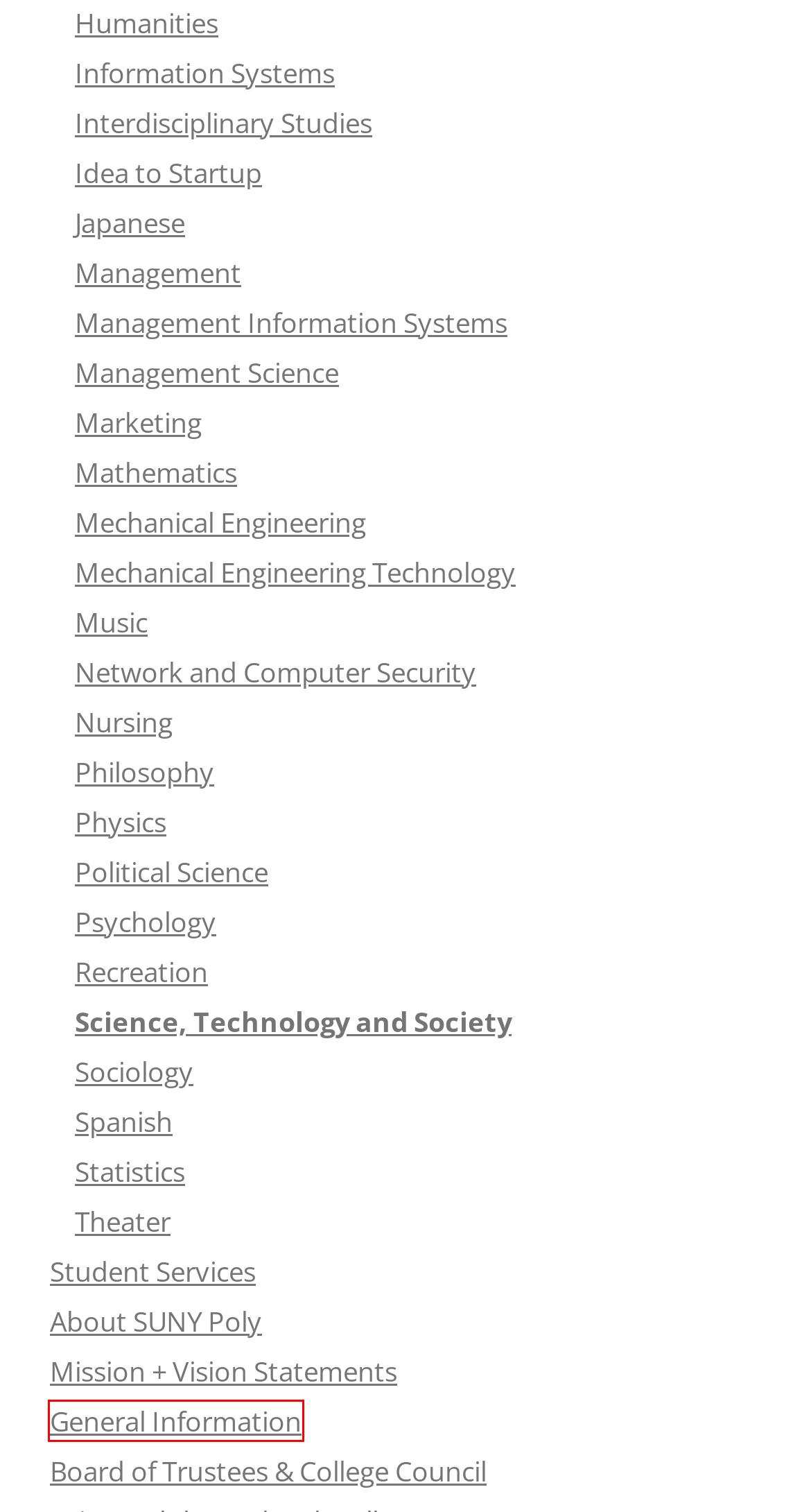Given a webpage screenshot with a red bounding box around a particular element, identify the best description of the new webpage that will appear after clicking on the element inside the red bounding box. Here are the candidates:
A. Board of Trustees & College Council | 2023-2024 Undergraduate Catalog
B. Physics | 2023-2024 Undergraduate Catalog
C. Idea to Startup | 2023-2024 Undergraduate Catalog
D. General Information | 2023-2024 Undergraduate Catalog
E. Mathematics | 2023-2024 Undergraduate Catalog
F. Mission + Vision Statements | 2023-2024 Undergraduate Catalog
G. Spanish | 2023-2024 Undergraduate Catalog
H. Sociology | 2023-2024 Undergraduate Catalog

D